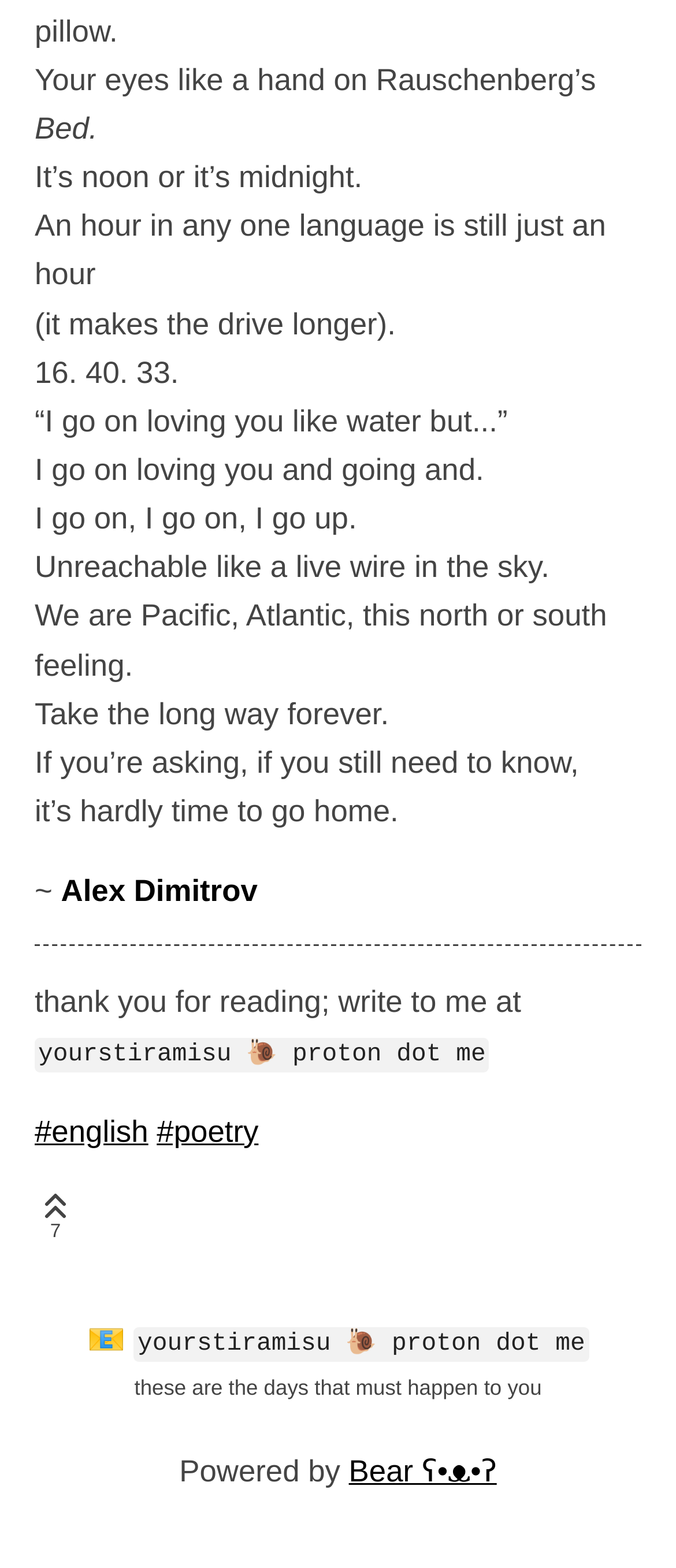Using the information from the screenshot, answer the following question thoroughly:
What is the platform powering the website?

The platform powering the website is mentioned at the bottom of the webpage as 'Powered by Bear ʕ•ᴥ•ʔ'.